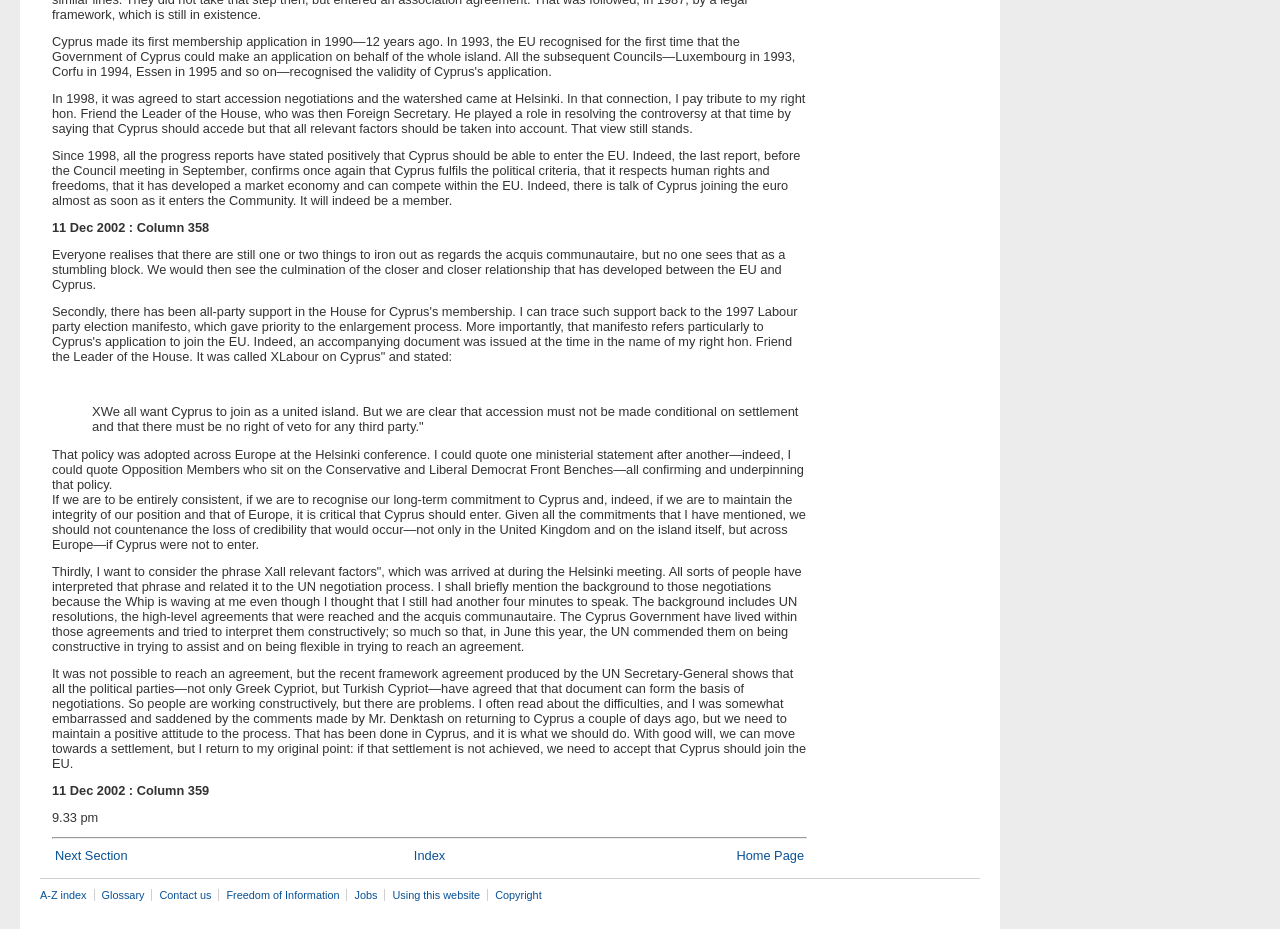Can you pinpoint the bounding box coordinates for the clickable element required for this instruction: "Click the Home button"? The coordinates should be four float numbers between 0 and 1, i.e., [left, top, right, bottom].

None